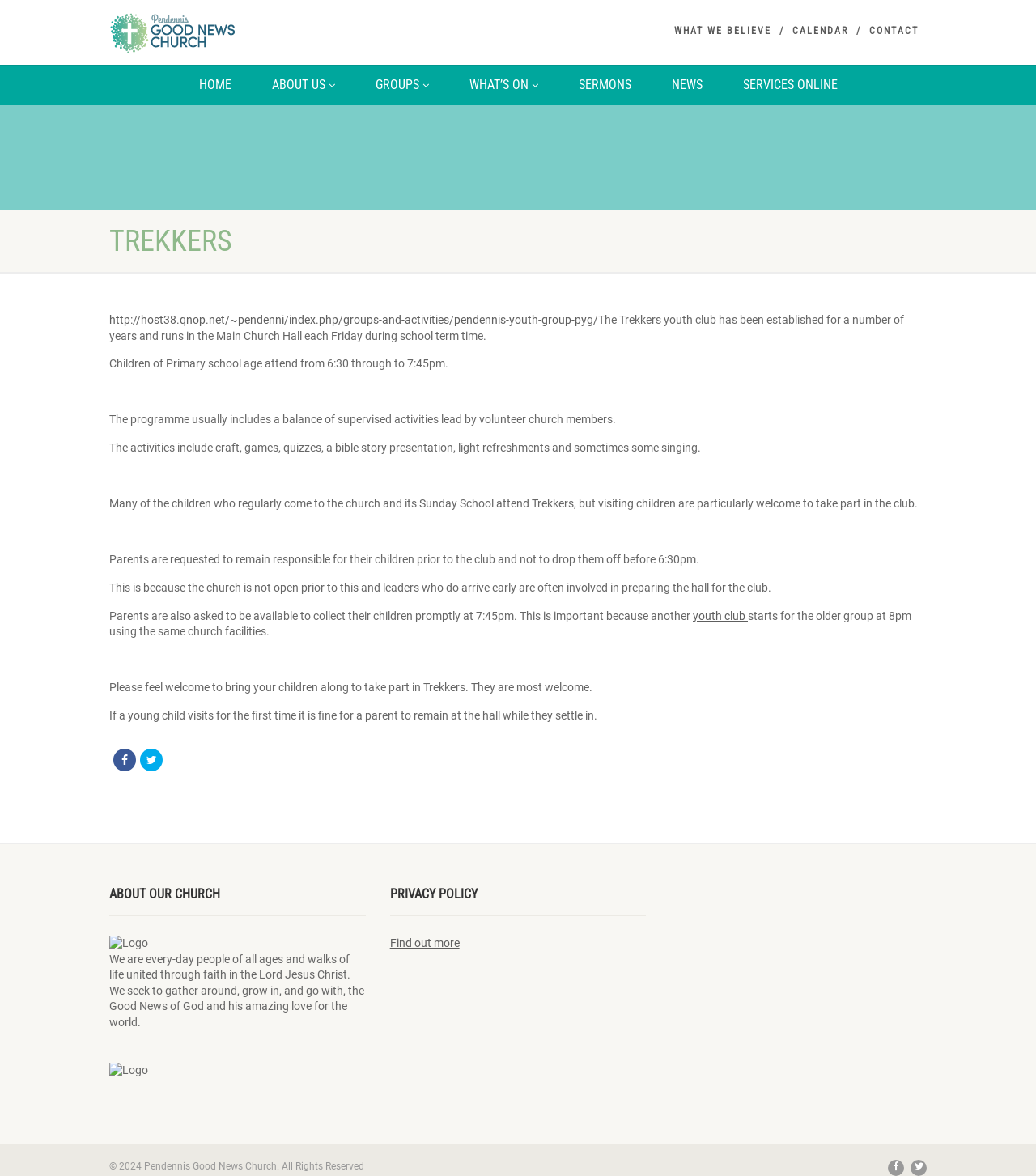Please specify the bounding box coordinates of the area that should be clicked to accomplish the following instruction: "Click the 'CONTACT' link". The coordinates should consist of four float numbers between 0 and 1, i.e., [left, top, right, bottom].

[0.839, 0.021, 0.887, 0.032]